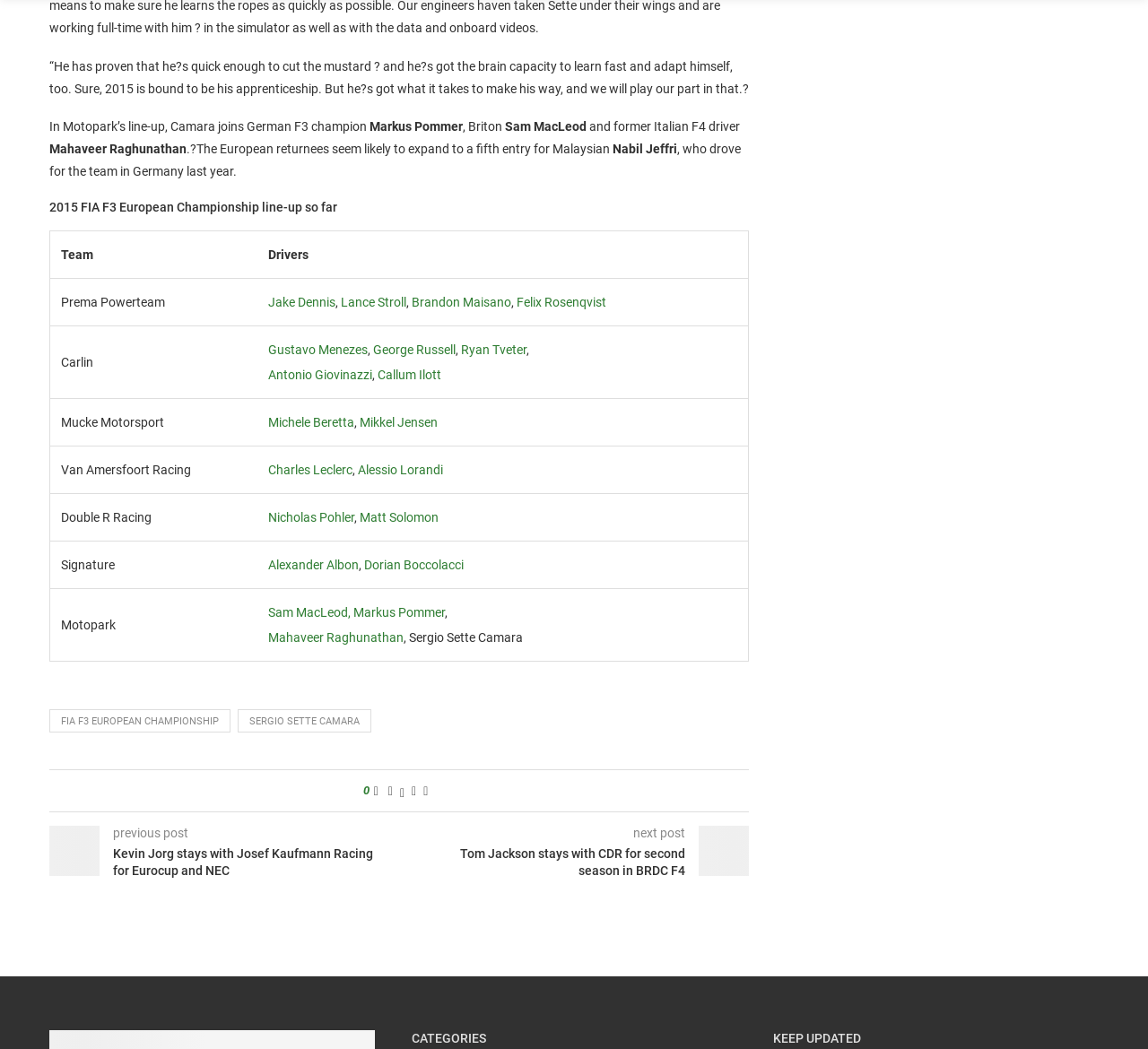Given the description FIA F3 European Championship, predict the bounding box coordinates of the UI element. Ensure the coordinates are in the format (top-left x, top-left y, bottom-right x, bottom-right y) and all values are between 0 and 1.

[0.043, 0.676, 0.201, 0.698]